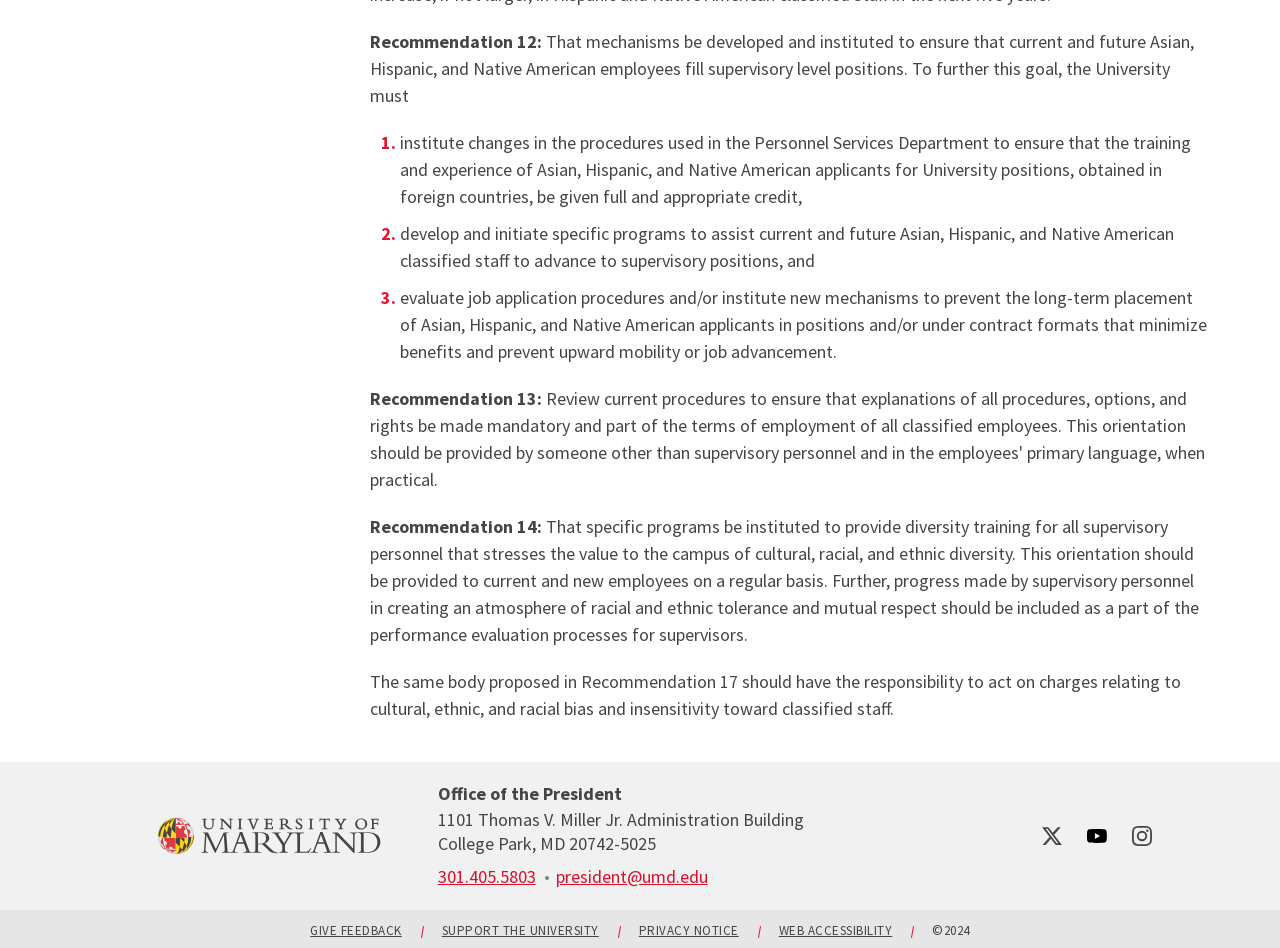Bounding box coordinates are specified in the format (top-left x, top-left y, bottom-right x, bottom-right y). All values are floating point numbers bounded between 0 and 1. Please provide the bounding box coordinate of the region this sentence describes: Driving Me Insane

None